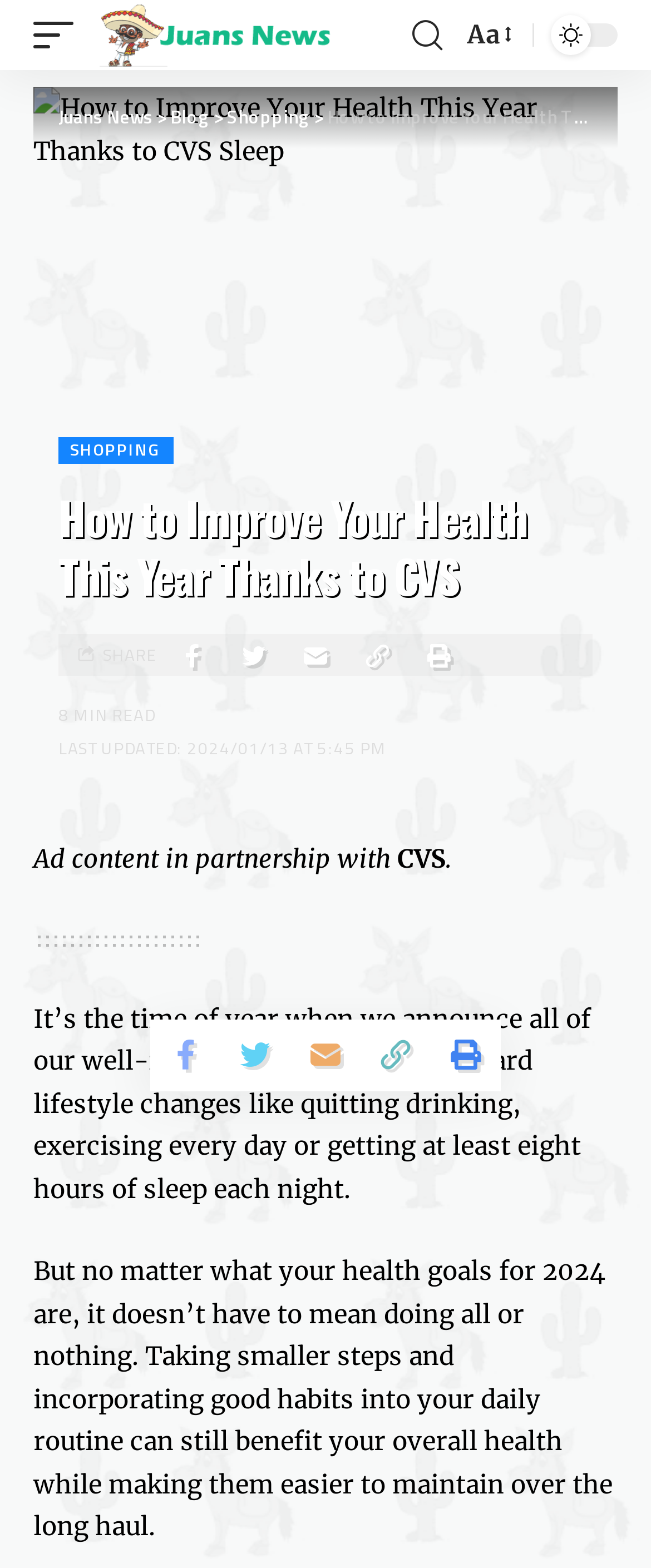Determine the coordinates of the bounding box for the clickable area needed to execute this instruction: "Call the phone number (954) 526-4711".

None